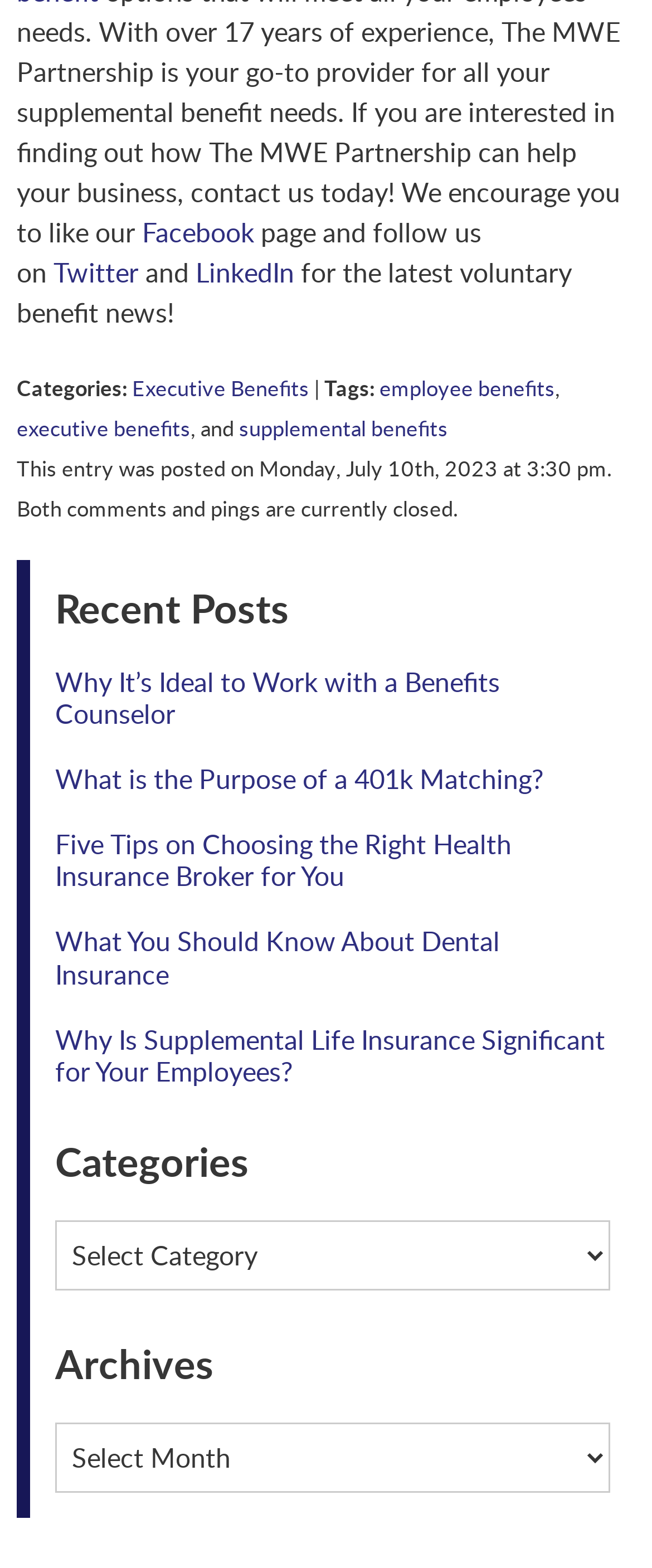How many social media links are available?
Provide a concise answer using a single word or phrase based on the image.

3